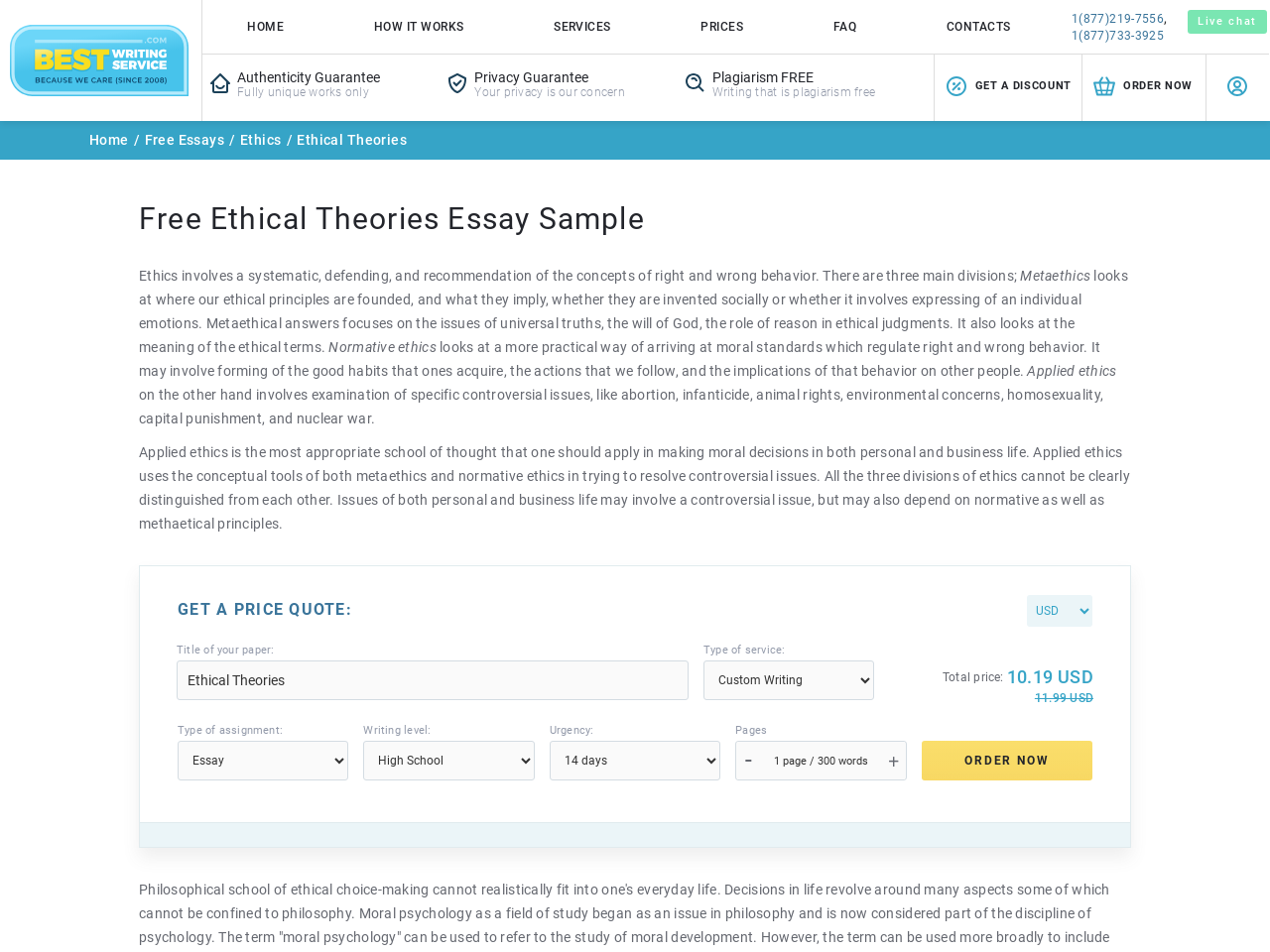Please specify the bounding box coordinates of the region to click in order to perform the following instruction: "Enter the title of your paper".

[0.139, 0.694, 0.542, 0.735]